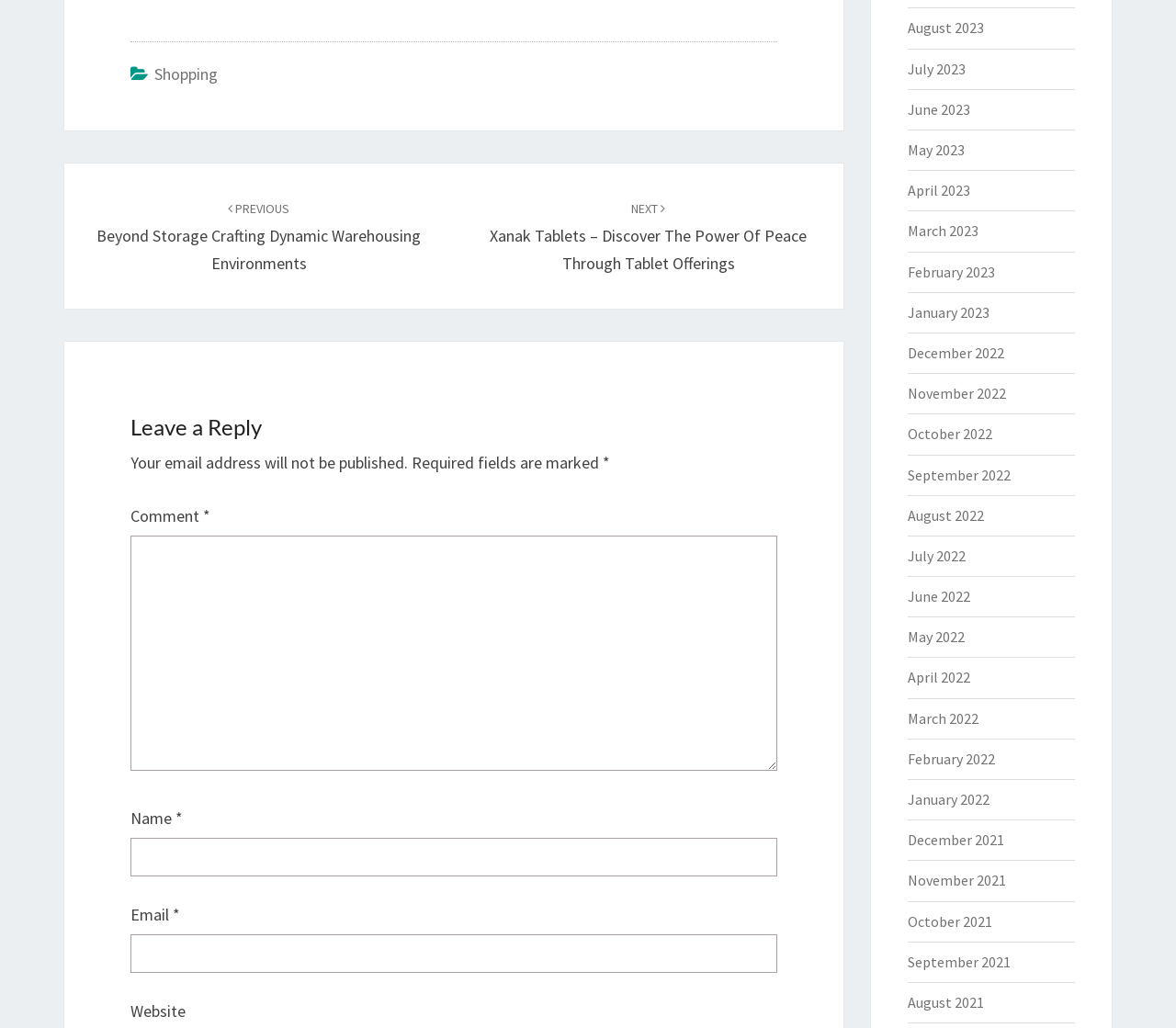Locate the bounding box coordinates of the element you need to click to accomplish the task described by this instruction: "Click on the 'NEXT' button".

[0.417, 0.191, 0.686, 0.266]